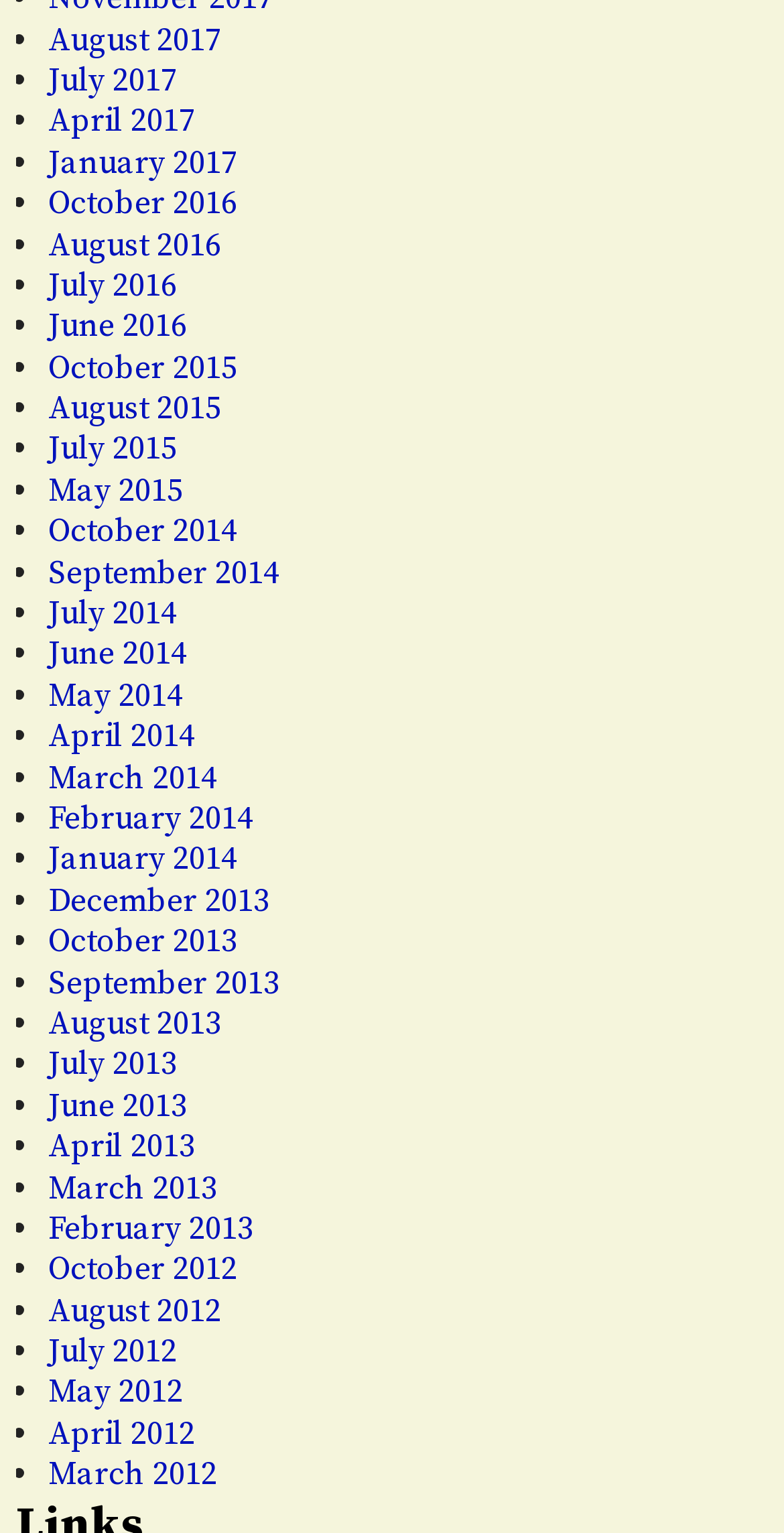What is the latest month listed on this webpage?
Respond with a short answer, either a single word or a phrase, based on the image.

August 2017